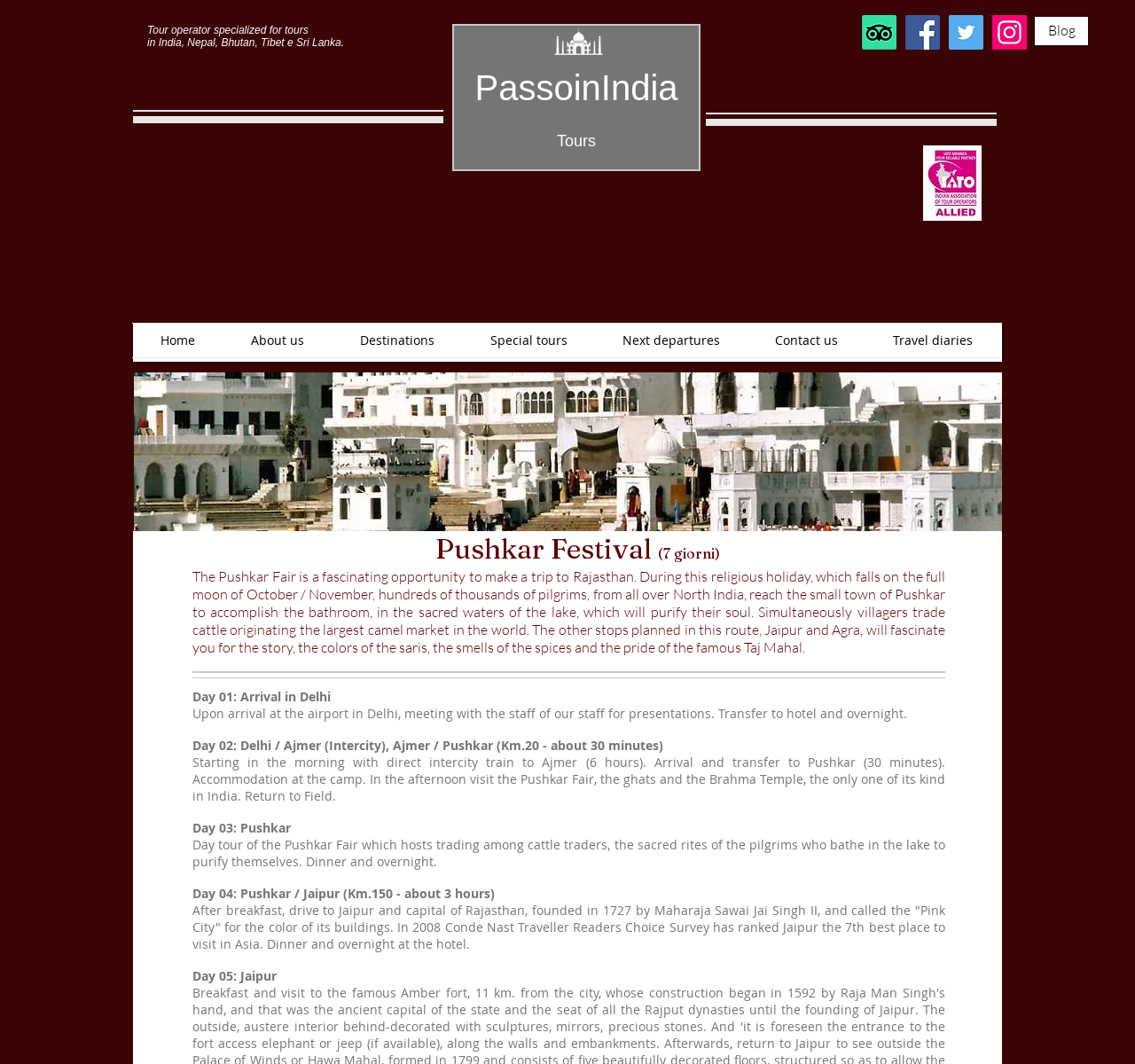What is the name of the tour operator?
Using the image as a reference, give a one-word or short phrase answer.

PassoinIndia Tours